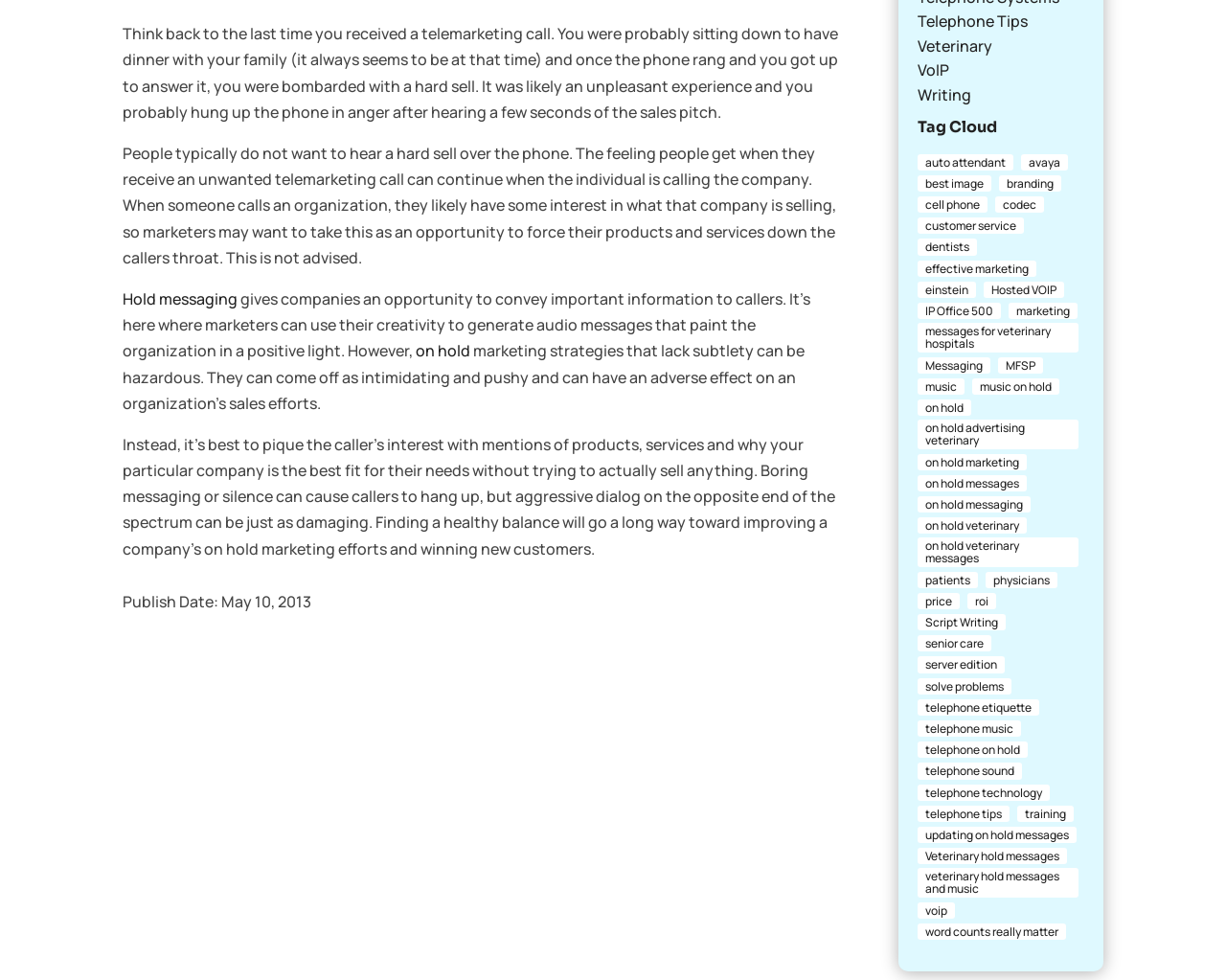Can you show the bounding box coordinates of the region to click on to complete the task described in the instruction: "Click on 'Hold messaging'"?

[0.1, 0.294, 0.194, 0.316]